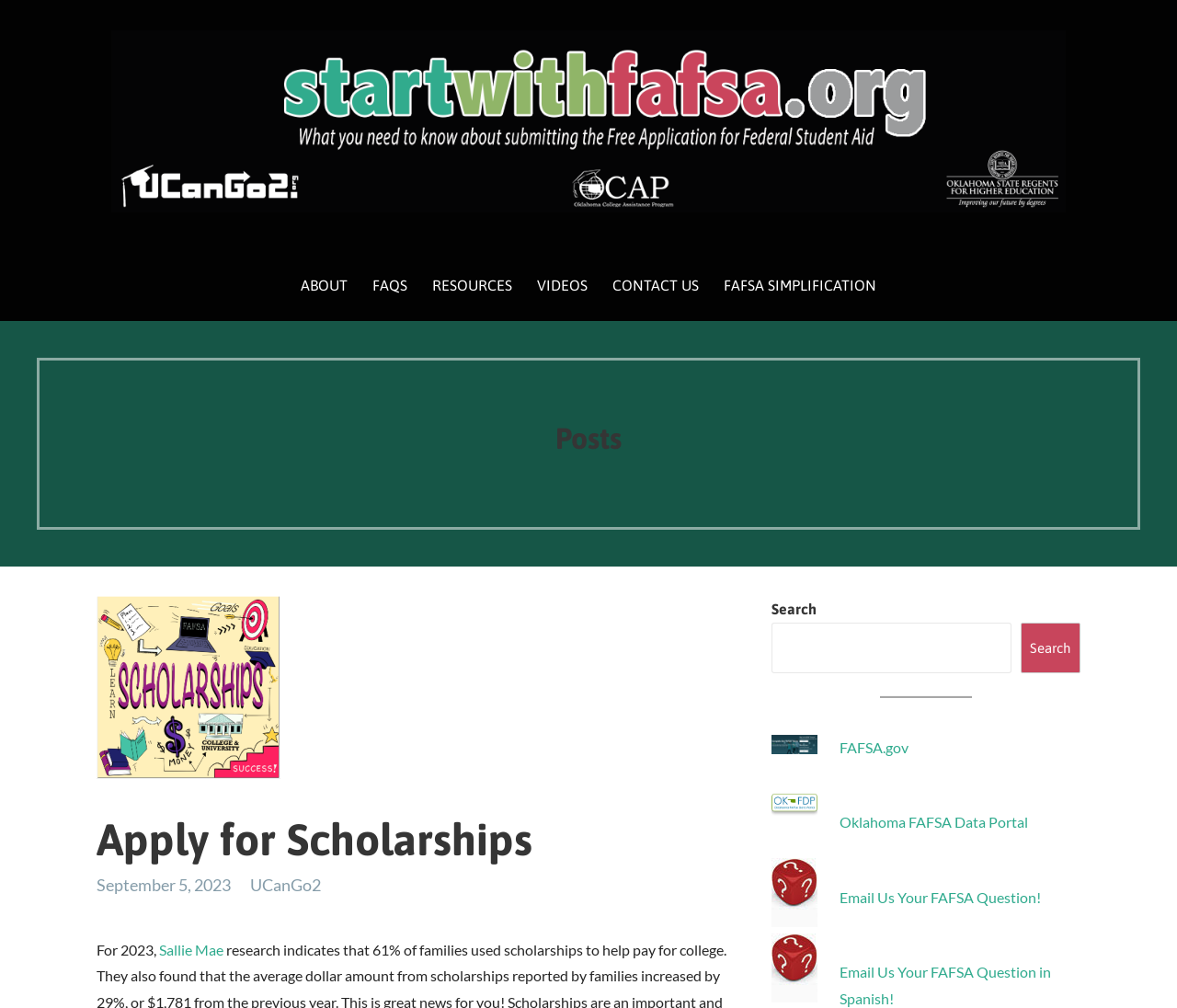Articulate a complete and detailed caption of the webpage elements.

The webpage is about applying for scholarships and provides information on submitting the Free Application for Federal Student Aid (FAFSA). At the top, there is a logo and a link to the website "startwithfafsa.org". Below this, there is a heading that reads "What you need to know about submitting the Free Application for Federal Student Aid".

On the top navigation bar, there are seven links: "ABOUT", "FAQS", "RESOURCES", "VIDEOS", "CONTACT US", "FAFSA SIMPLIFICATION", and "Posts". The "Posts" section is further divided into subheadings, including "Apply for Scholarships" and a list of recent posts with dates and links to organizations such as "UCanGo2" and "Sallie Mae".

On the right side of the page, there is a search bar with a search button. Below this, there is a horizontal separator line, followed by links to "FAFSA.gov" and the "Oklahoma FAFSA Data Portal", as well as images of the "StudentAid.gov" and "OK-FDP" logos. There are also two images of red dice with question marks, accompanied by links to email FAFSA questions in both English and Spanish.